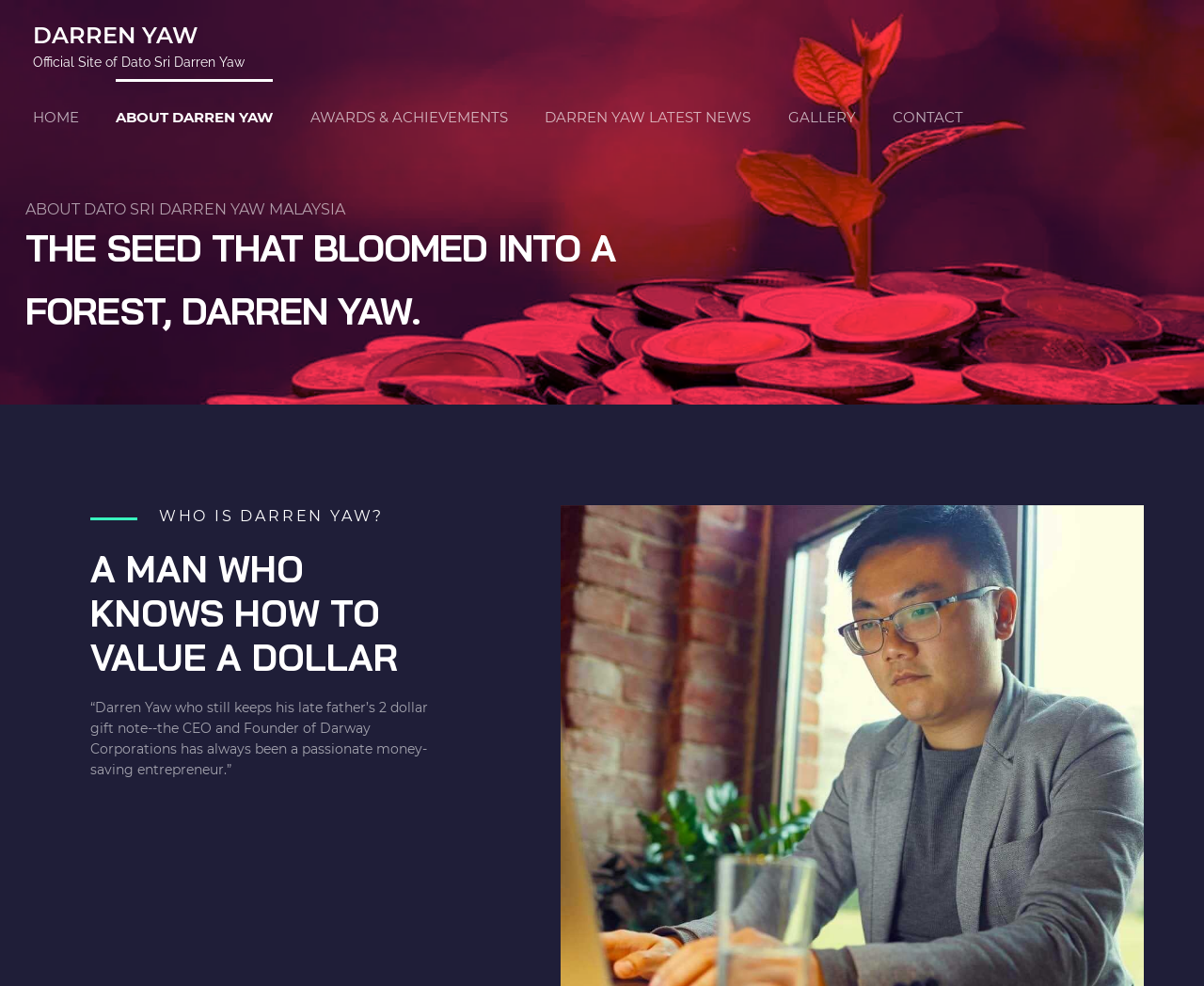What is the name of the corporation founded by Darren Yaw?
Please provide an in-depth and detailed response to the question.

The website mentions 'Founder of Darway Corporations' in the title, indicating that Darway Corporations is the corporation founded by Darren Yaw.